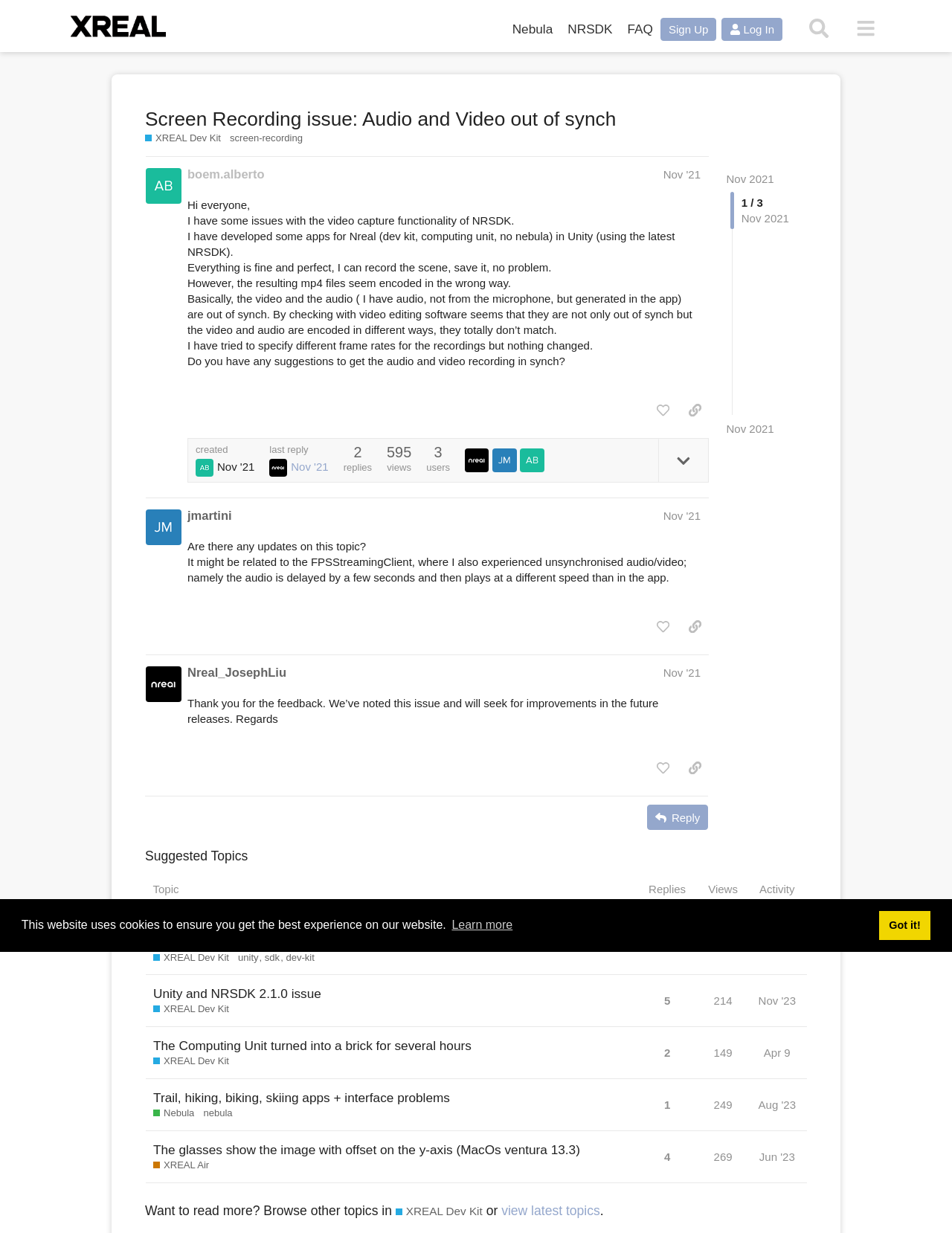Write an exhaustive caption that covers the webpage's main aspects.

This webpage is a forum discussion page titled "Screen Recording issue: Audio and Video out of synch - XREAL Dev Kit - XREAL Community Forum". At the top, there is a cookie consent dialog with a message and two buttons: "Learn more about cookies" and "Dismiss cookie message". 

Below the dialog, there is a header section with a logo and several links, including "Nebula", "NRSDK", "FAQ", "Sign Up", and "Log In". There is also a search button and a menu button.

The main content of the page is a discussion thread with three posts. The first post, by "boem.alberto", describes an issue with video capture functionality in NRSDK, where the audio and video are out of sync. The post includes several paragraphs of text explaining the problem.

Below the first post, there are several buttons, including "Like this post", "Share a link to this post", and "Expand topic details". There is also information about the post, including the date and time it was created, the number of replies and views, and the users who have participated in the discussion.

The second and third posts, by "jmartini" and "Nreal_JosephLiu", respectively, are responses to the original post. They also include several paragraphs of text and have similar buttons and information below them.

At the bottom of the page, there is a "Reply" button and a section titled "Suggested Topics" with a table of suggested discussion topics.